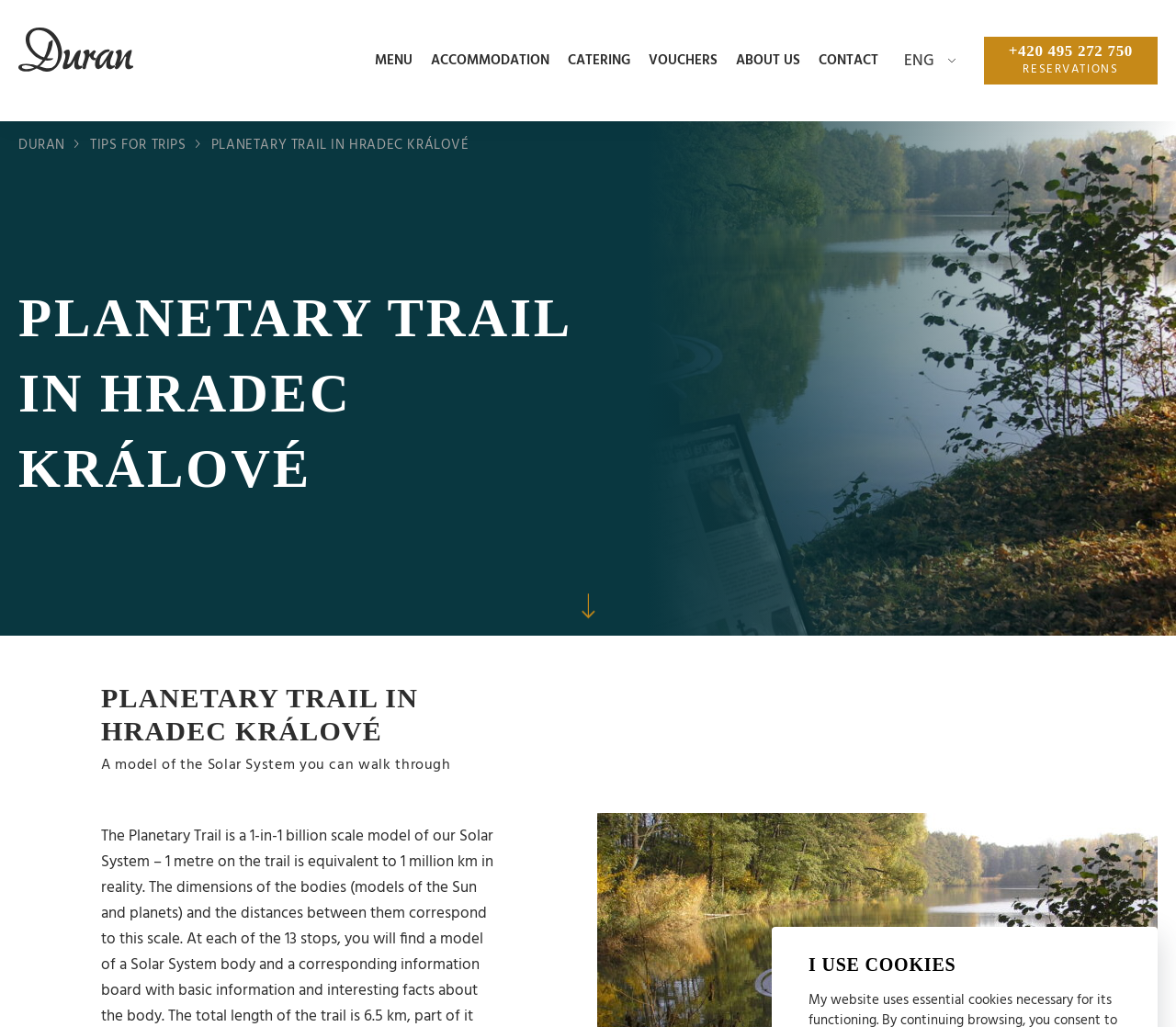What language can the webpage be switched to?
Please provide a comprehensive answer to the question based on the webpage screenshot.

I found the answer by looking at the link element with the text 'ENG' which is located at the top-right corner of the webpage, indicating that the webpage can be switched to English.